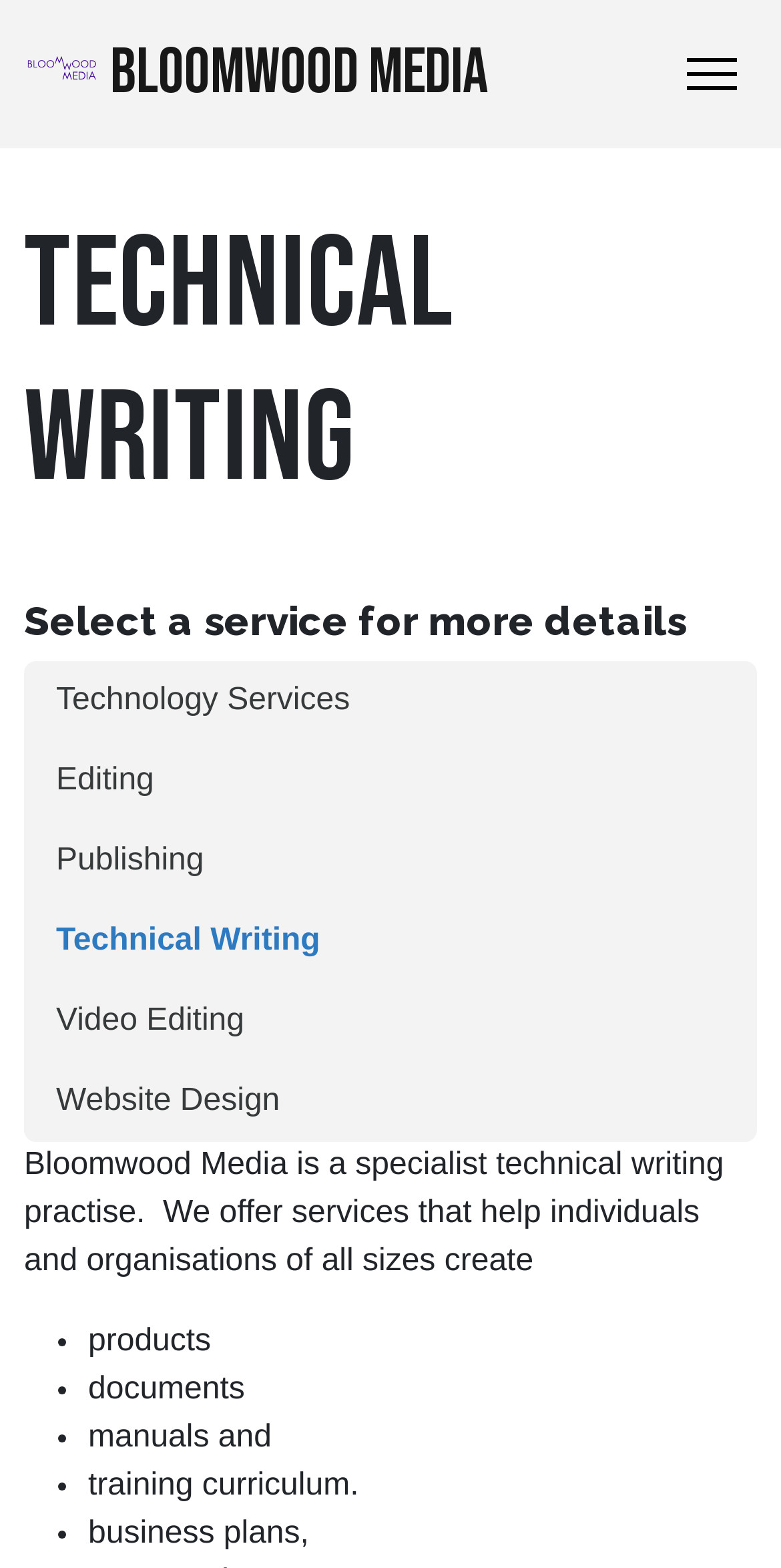Locate the bounding box coordinates of the area where you should click to accomplish the instruction: "Select Technology Services".

[0.031, 0.421, 0.969, 0.472]